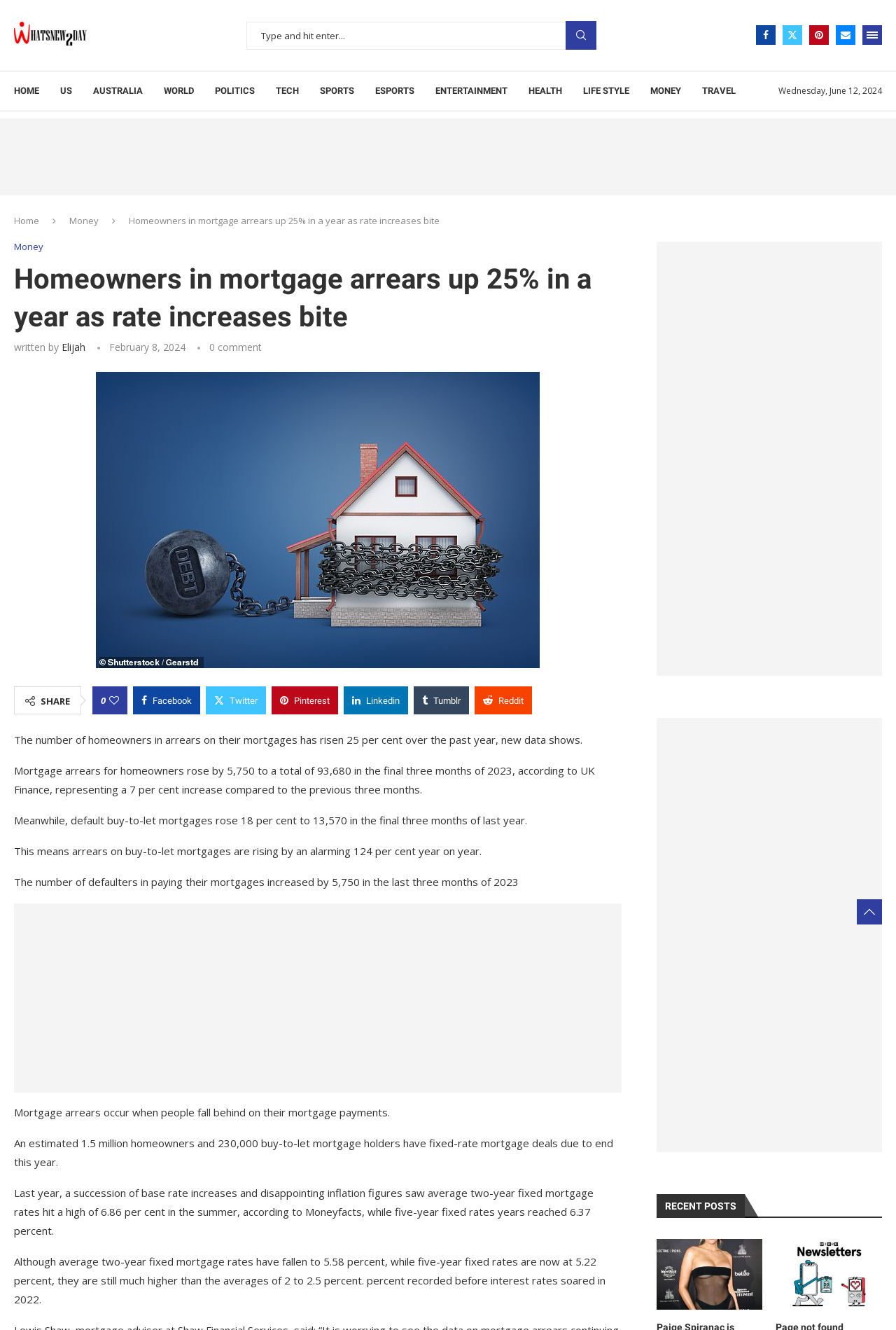Extract the heading text from the webpage.

Homeowners in mortgage arrears up 25% in a year as rate increases bite